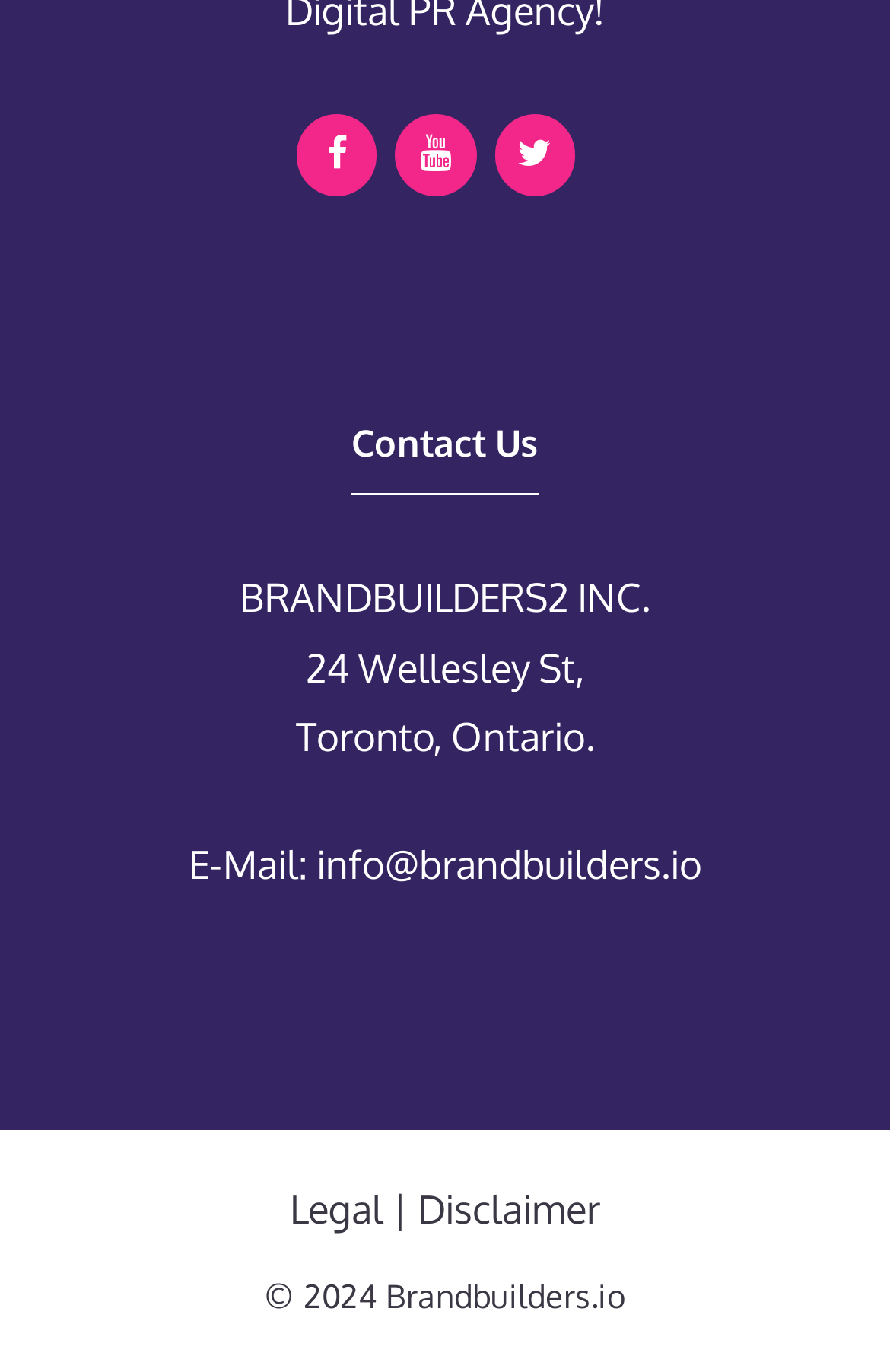Provide the bounding box coordinates, formatted as (top-left x, top-left y, bottom-right x, bottom-right y), with all values being floating point numbers between 0 and 1. Identify the bounding box of the UI element that matches the description: info@brandbuilders.io

[0.355, 0.613, 0.788, 0.648]